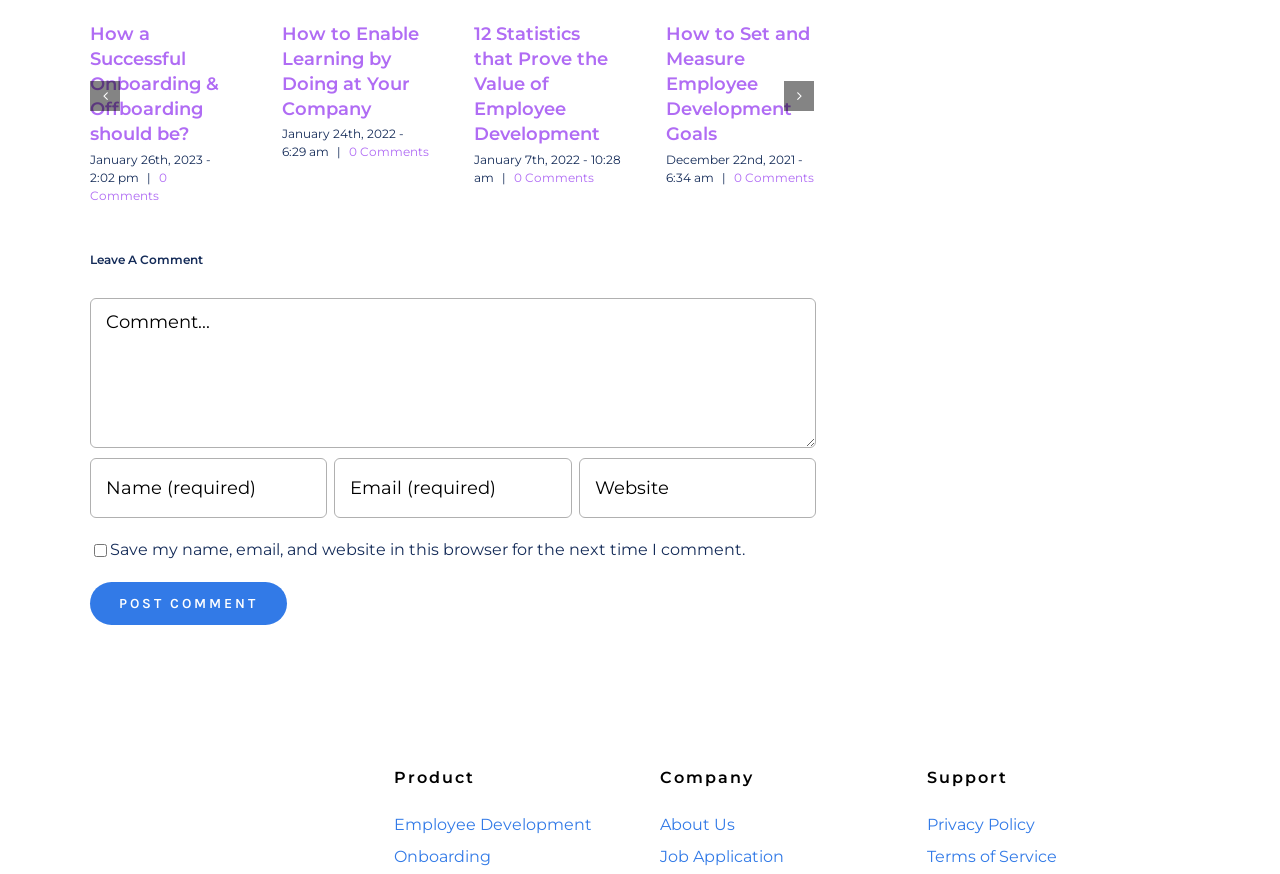Please answer the following question using a single word or phrase: 
What is the position of the link 'Job Application'?

Bottom